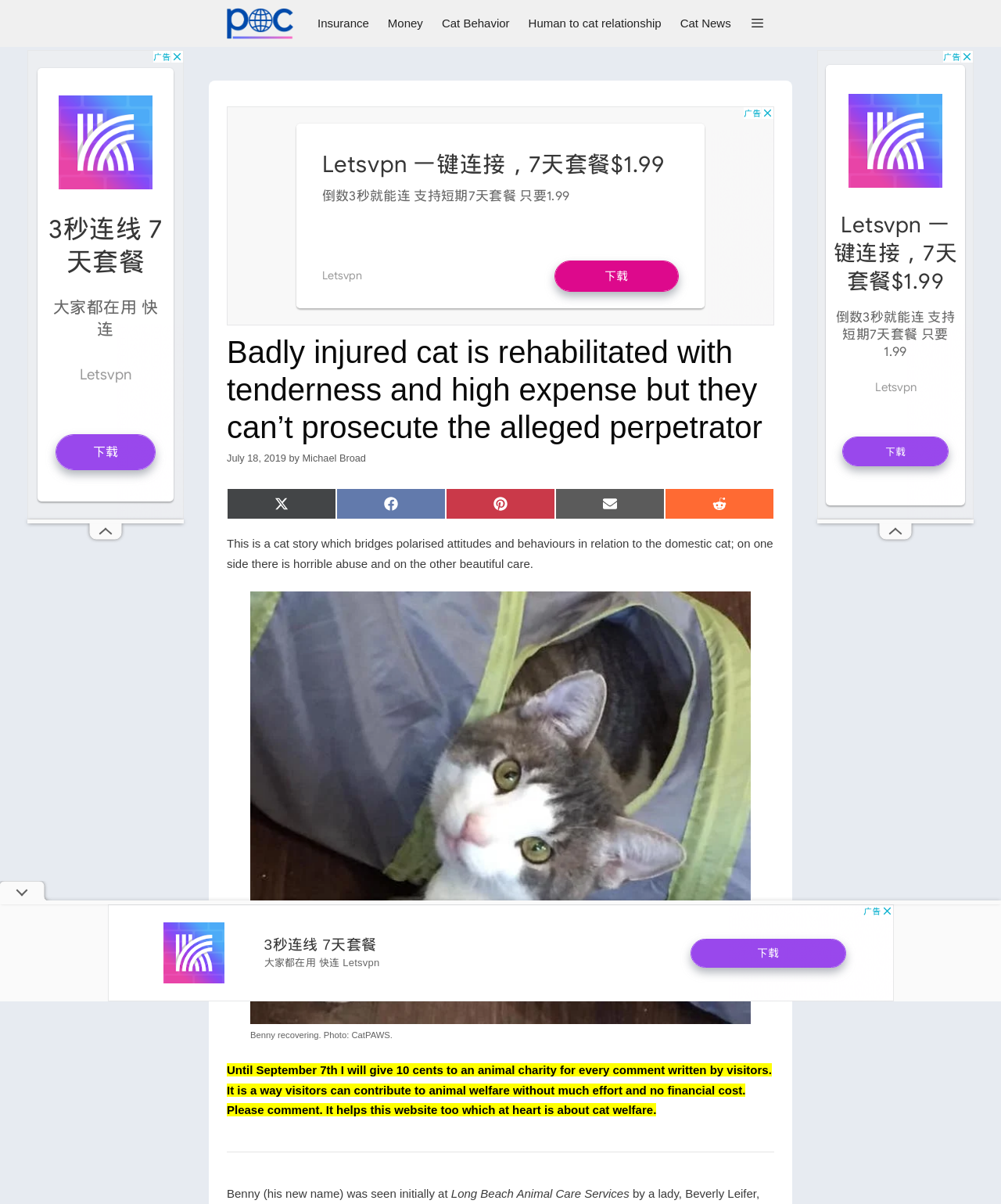Determine the main heading of the webpage and generate its text.

Badly injured cat is rehabilitated with tenderness and high expense but they can’t prosecute the alleged perpetrator